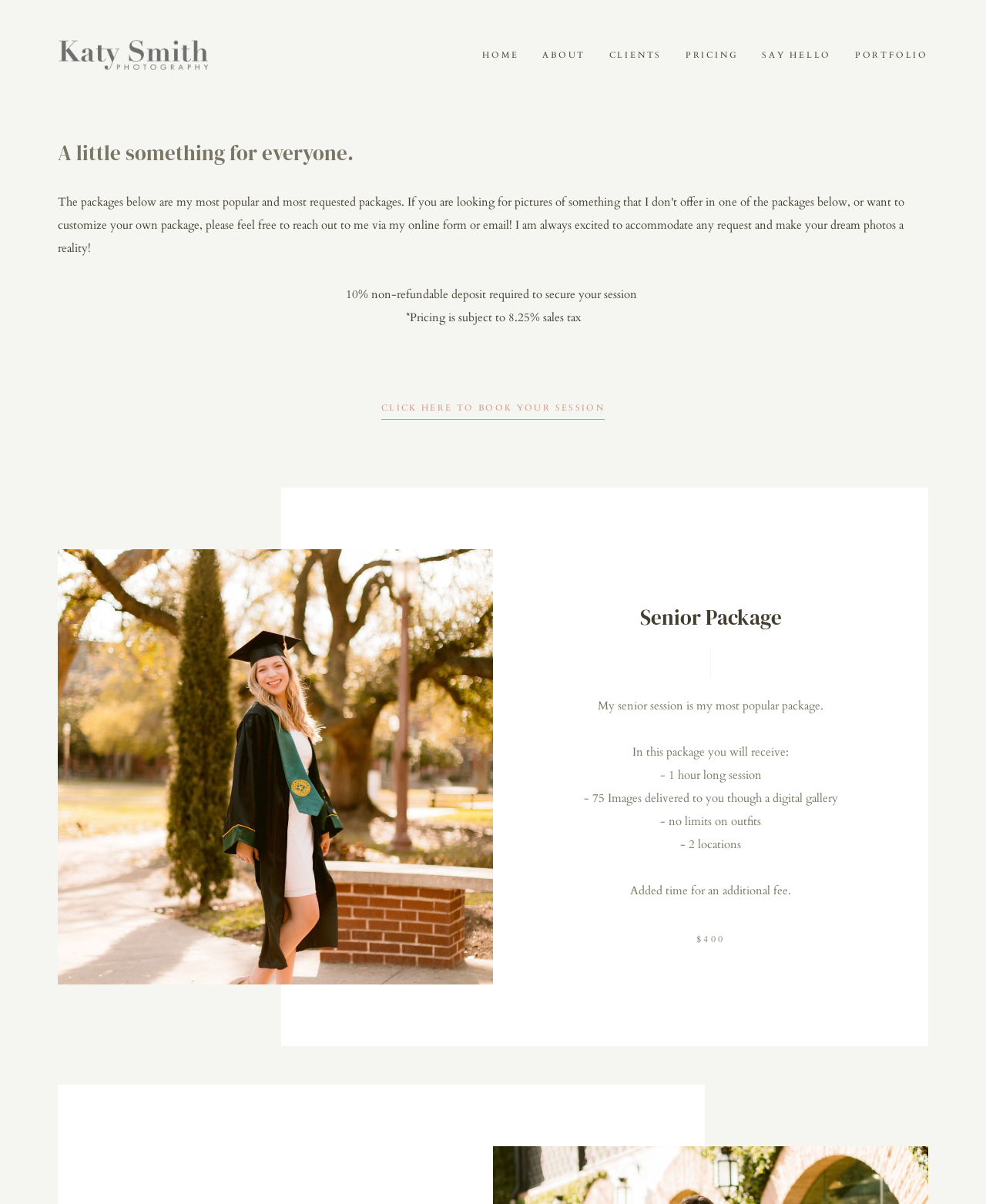Determine the bounding box for the UI element that matches this description: "Say Hello".

[0.765, 0.041, 0.851, 0.052]